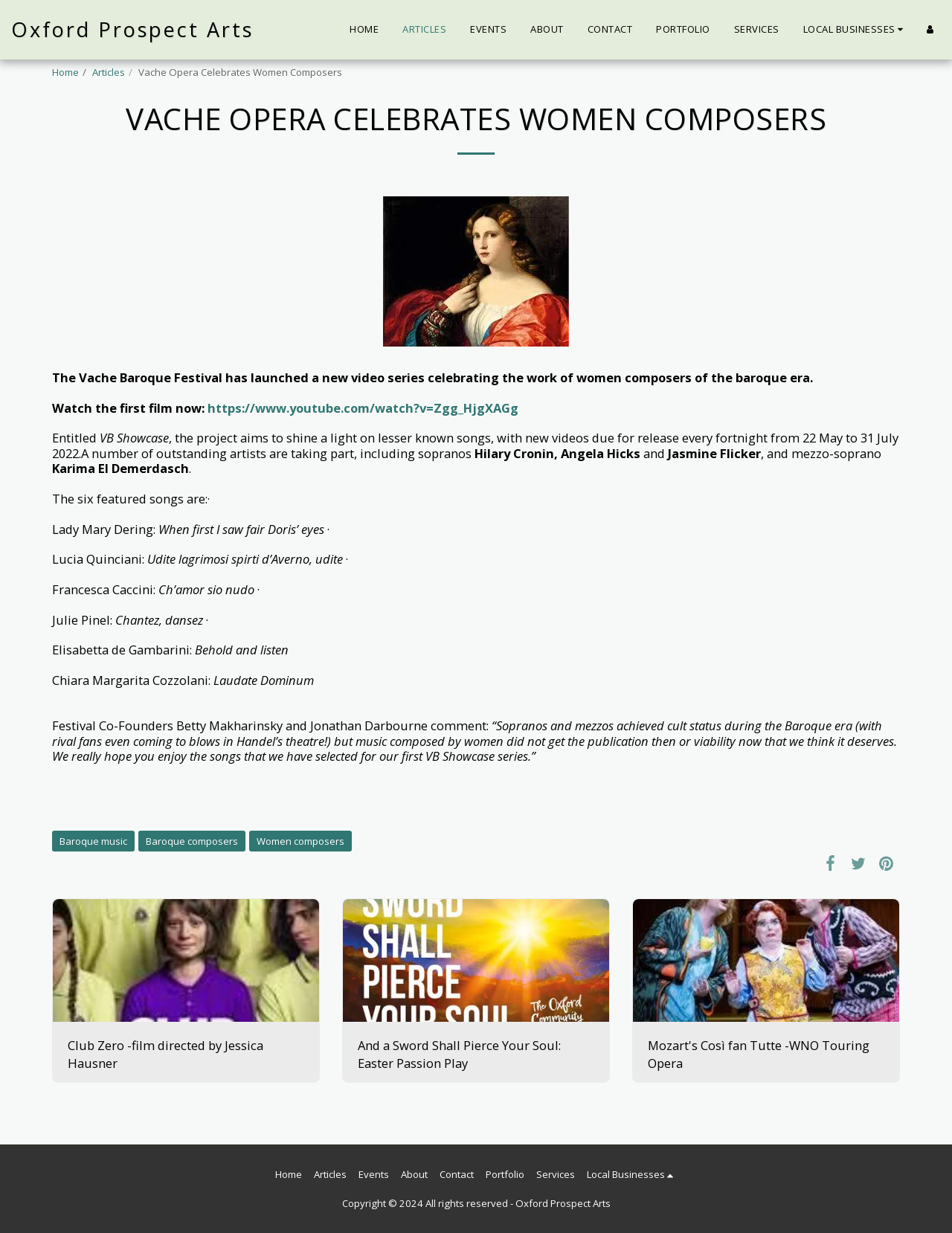Craft a detailed narrative of the webpage's structure and content.

The webpage is about Vache Opera Celebrates Women Composers, a project that shines a light on lesser-known songs by women composers of the Baroque era. At the top of the page, there is a navigation menu with links to HOME, ARTICLES, EVENTS, ABOUT, CONTACT, PORTFOLIO, and SERVICES. Below the navigation menu, there is a heading that reads "VACHE OPERA CELEBRATES WOMEN COMPOSERS" in bold font.

To the right of the heading, there is an image with a portrait of Baroque composer Francesca Caccini. Below the image, there is a paragraph of text that introduces the Vache Baroque Festival's new video series, which celebrates the work of women composers. The text also mentions that new videos will be released every fortnight from May 22 to July 31, 2022.

Following the introductory text, there is a list of six featured songs, each with the composer's name and song title. The composers mentioned are Lady Mary Dering, Lucia Quinciani, Francesca Caccini, Julie Pinel, Elisabetta de Gambarini, and Chiara Margarita Cozzolani.

Below the list of songs, there is a quote from Festival Co-Founders Betty Makharinsky and Jonathan Darbourne, who comment on the importance of promoting music composed by women during the Baroque era.

The page also includes several links to related topics, such as Baroque music, Baroque composers, and Women composers. At the bottom of the page, there are links to other articles and events, as well as a copyright notice and a mention of Oxford Prospect Arts.

Overall, the webpage is well-organized and easy to navigate, with a clear focus on promoting the work of women composers during the Baroque era.